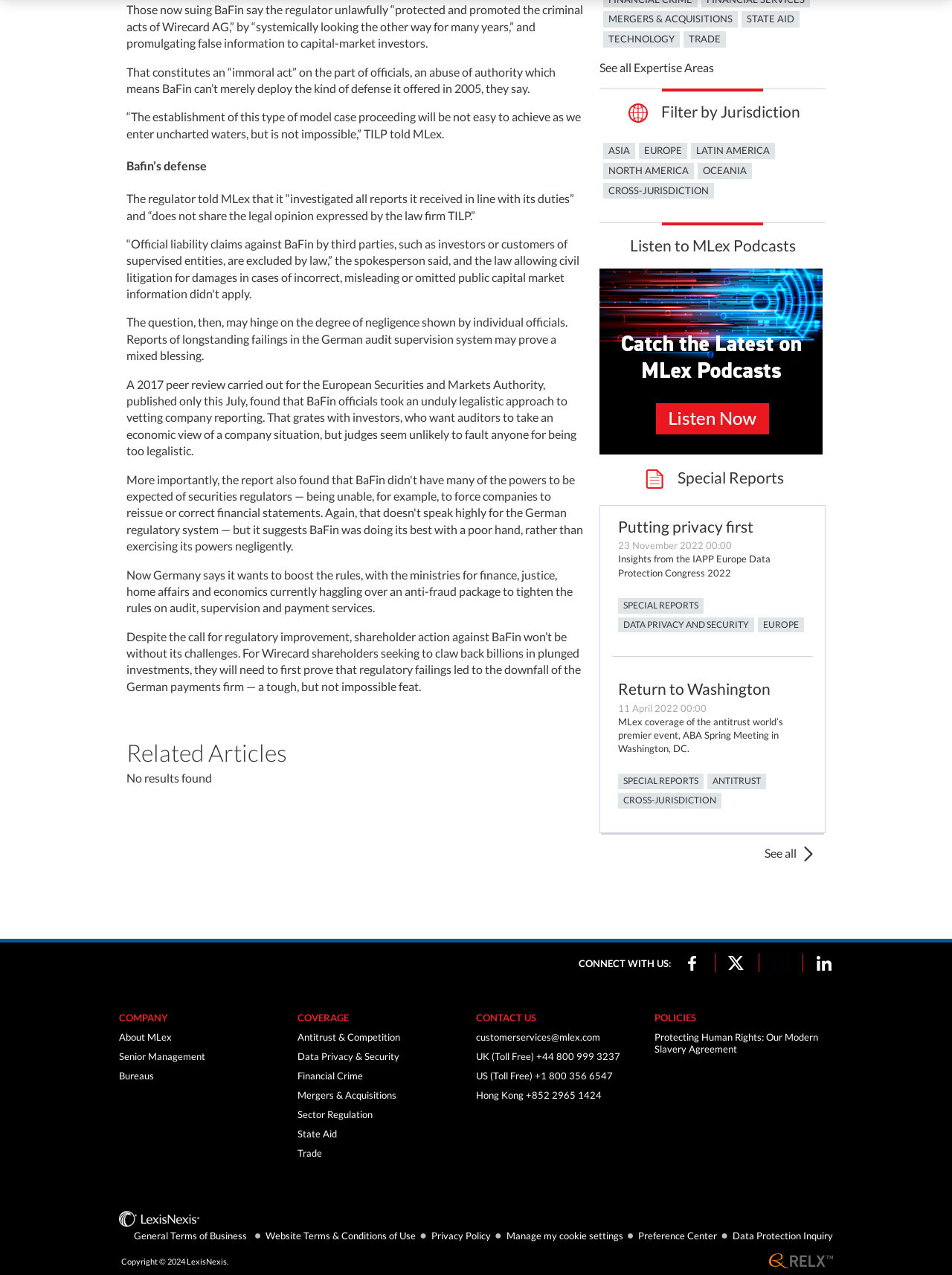What is the name of the law firm mentioned in the article?
Please provide a single word or phrase as your answer based on the image.

TILP